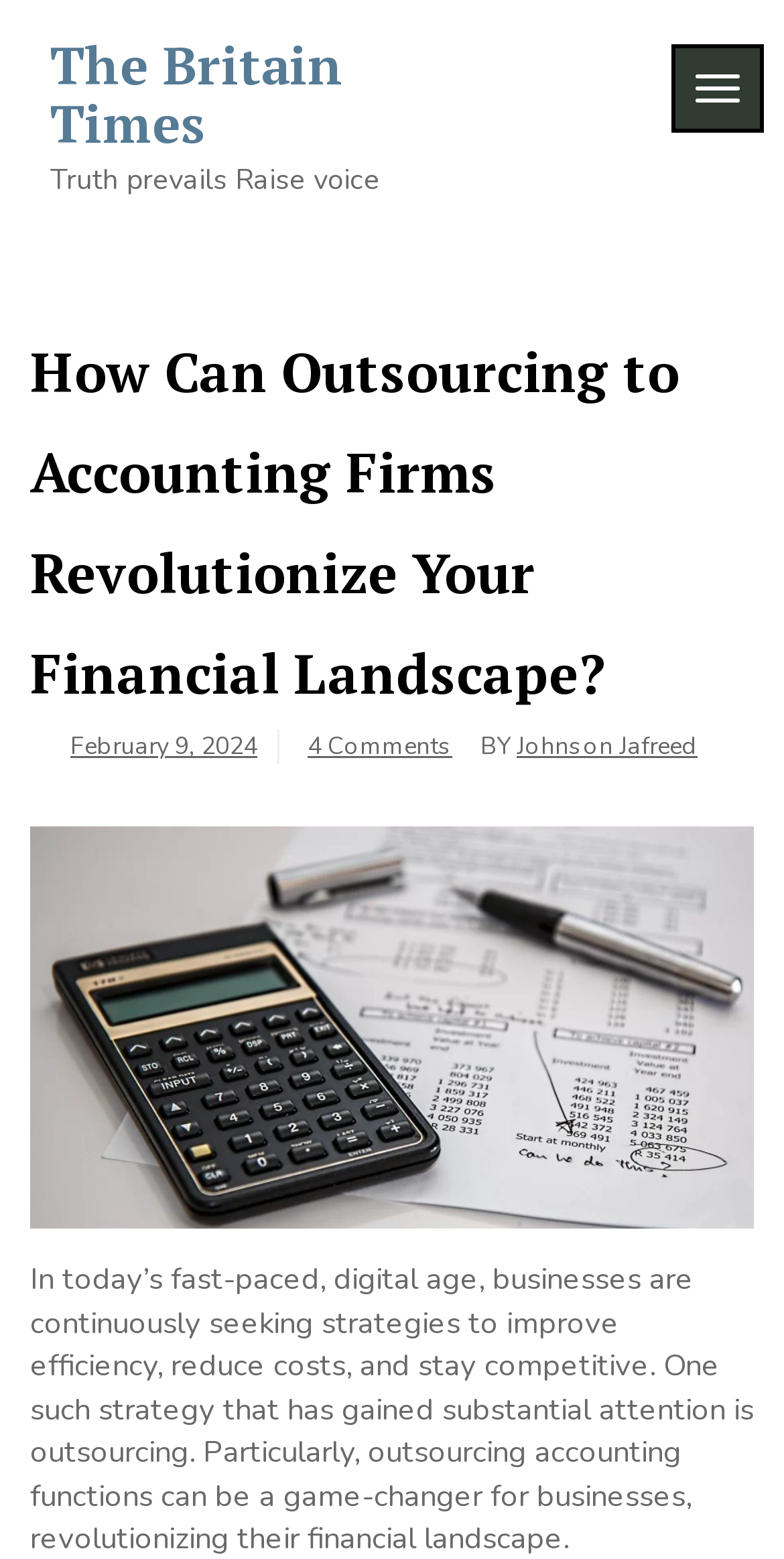What is the name of the publication?
Could you answer the question in a detailed manner, providing as much information as possible?

The name of the publication can be found at the top of the webpage, where it says 'The Britain Times' in a heading element.